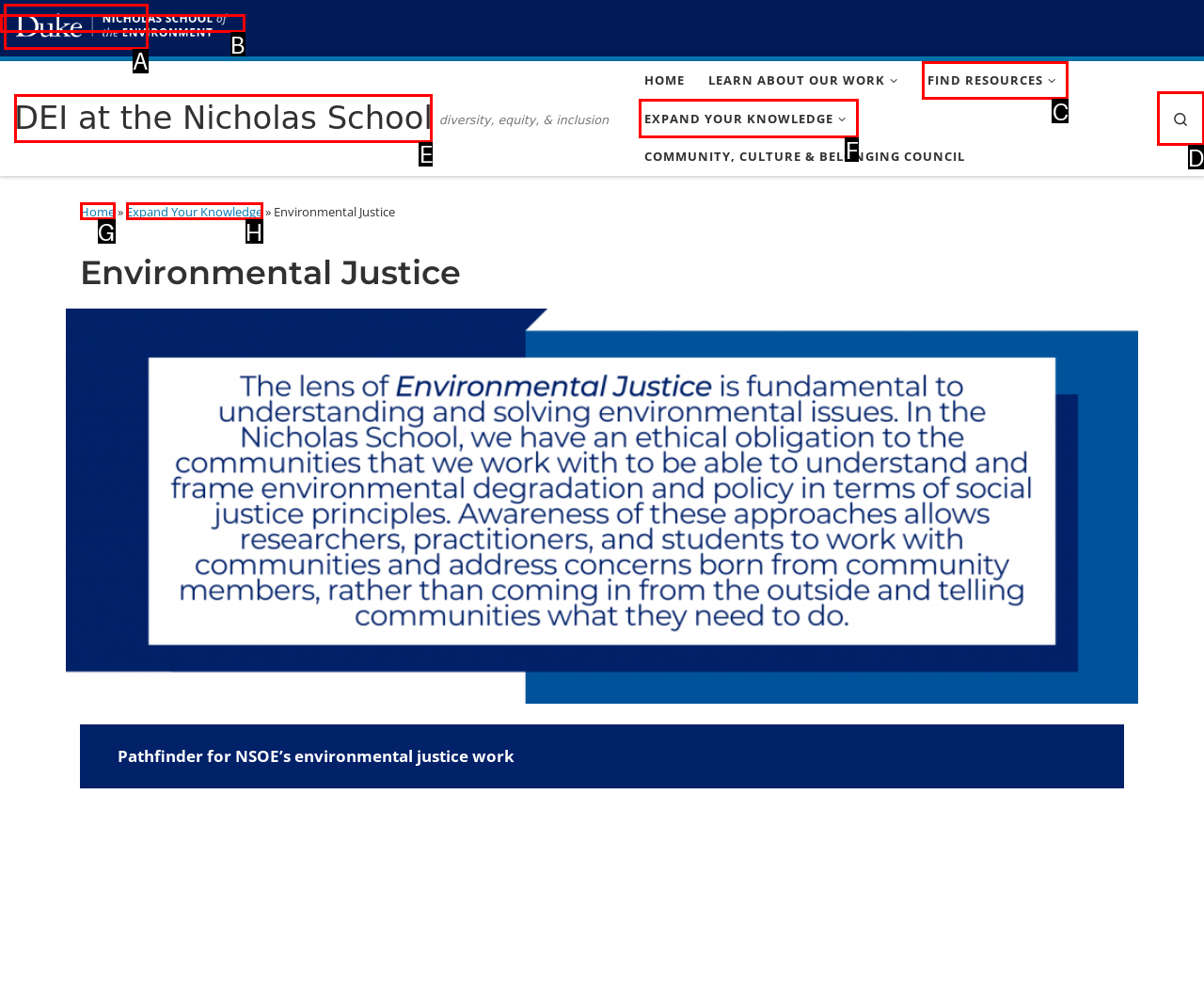Choose the letter that corresponds to the correct button to accomplish the task: Click on the 'Books Worth Reading: Sponsored' link
Reply with the letter of the correct selection only.

None